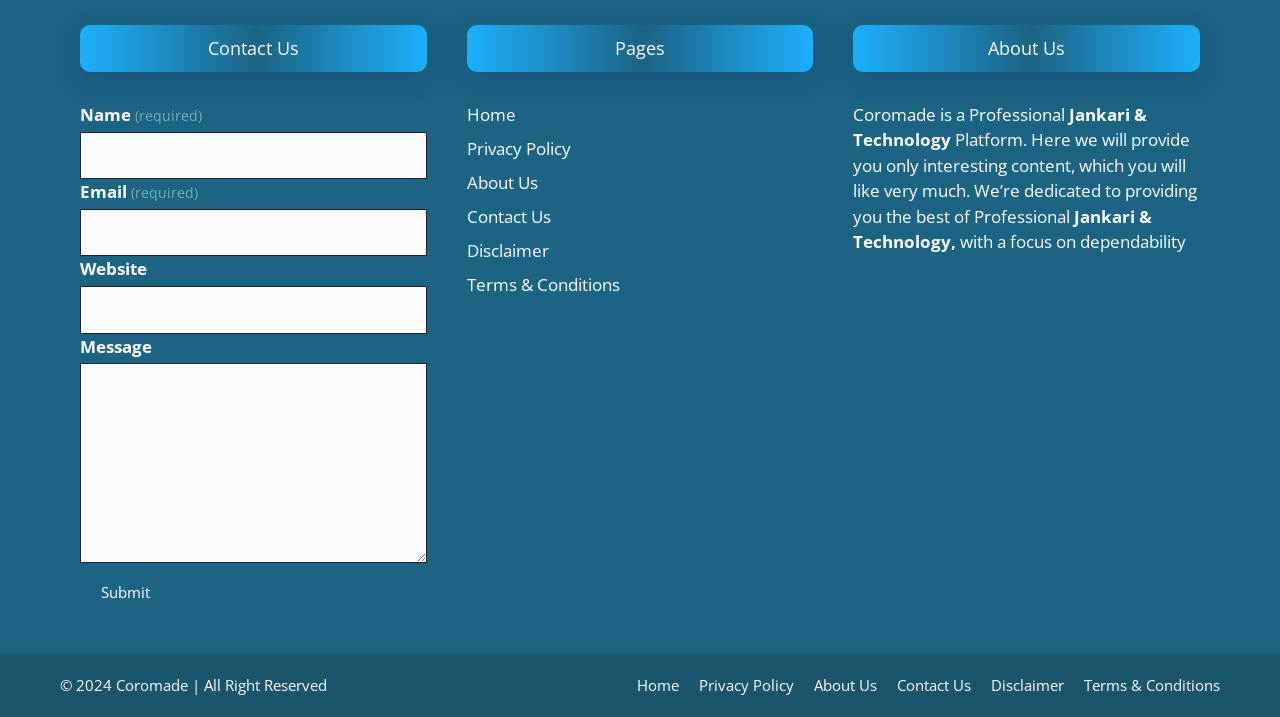How many links are there in the footer?
Carefully analyze the image and provide a thorough answer to the question.

In the footer section, there are six links: 'Home', 'Privacy Policy', 'About Us', 'Contact Us', 'Disclaimer', and 'Terms & Conditions'.